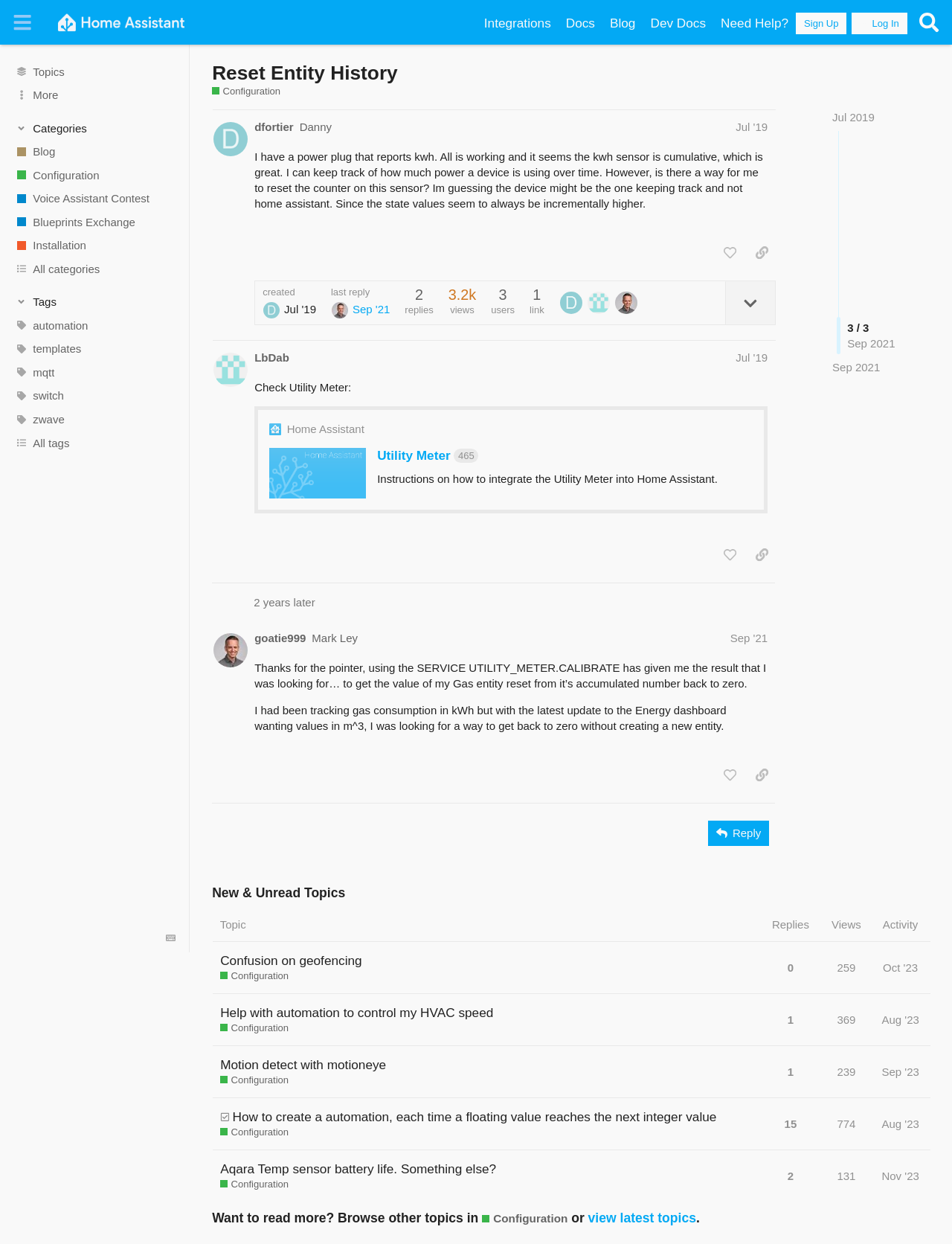Predict the bounding box of the UI element that fits this description: "title="goatie999"".

[0.645, 0.234, 0.674, 0.253]